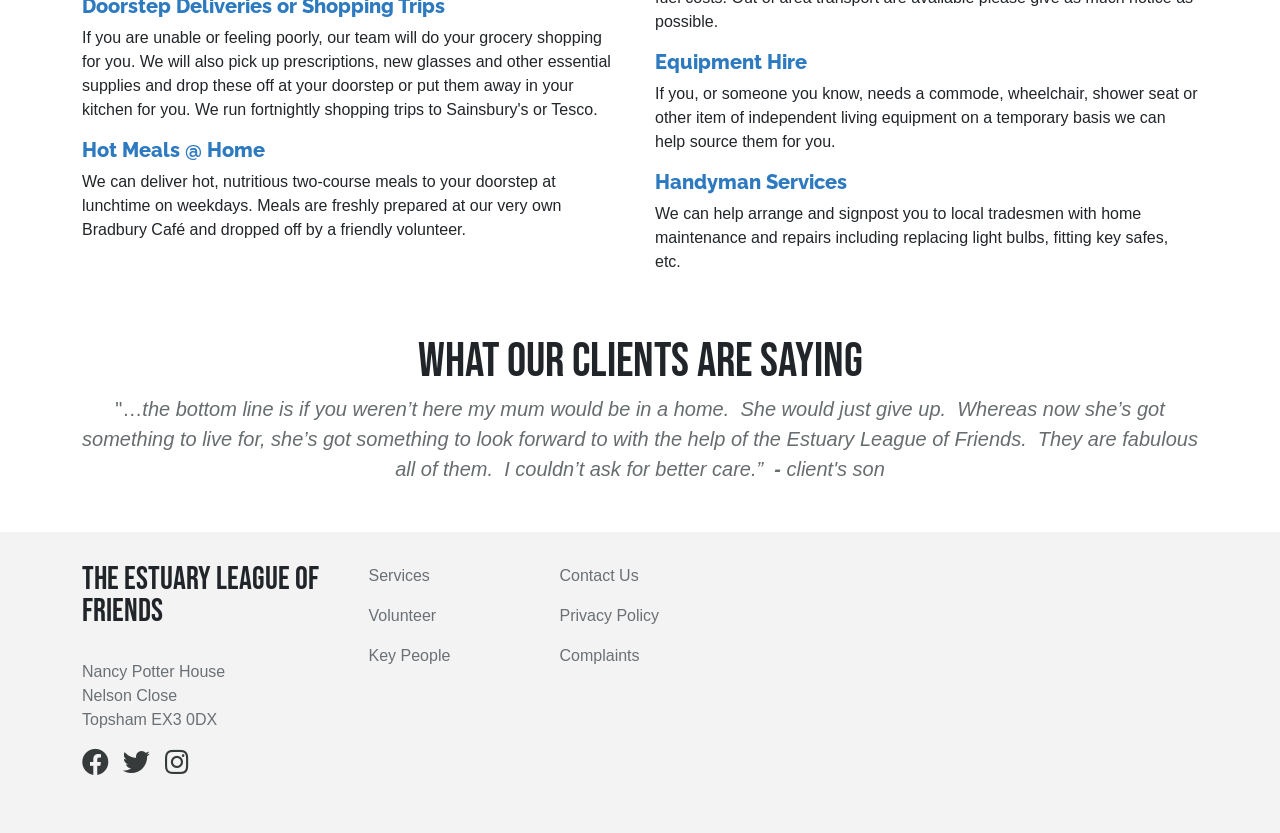Determine the bounding box coordinates for the element that should be clicked to follow this instruction: "Learn how to buy shares in Australia". The coordinates should be given as four float numbers between 0 and 1, in the format [left, top, right, bottom].

None